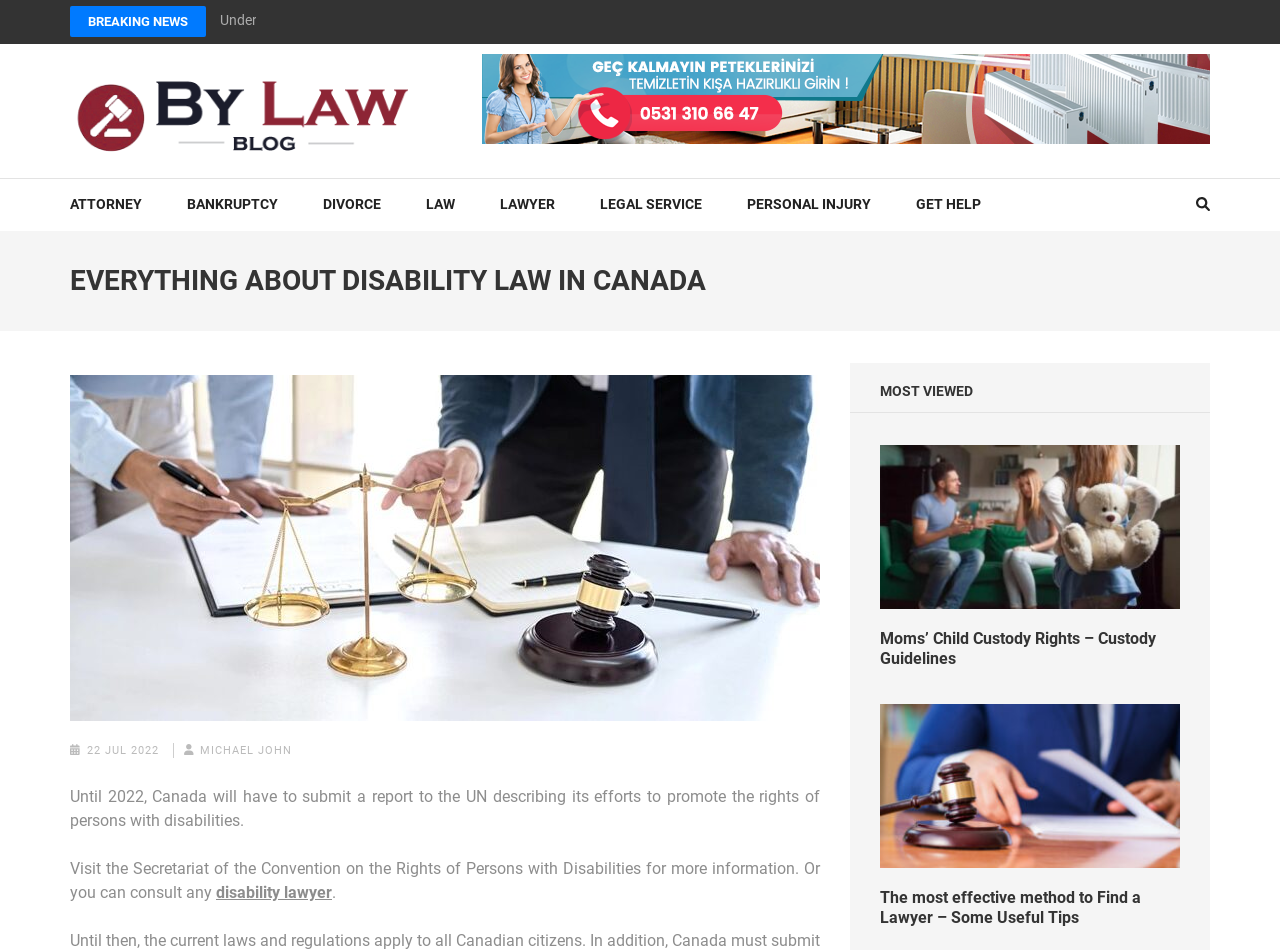Locate the bounding box coordinates of the element's region that should be clicked to carry out the following instruction: "Read the 'Moms’ Child Custody Rights – Custody Guidelines' article". The coordinates need to be four float numbers between 0 and 1, i.e., [left, top, right, bottom].

[0.688, 0.662, 0.922, 0.704]